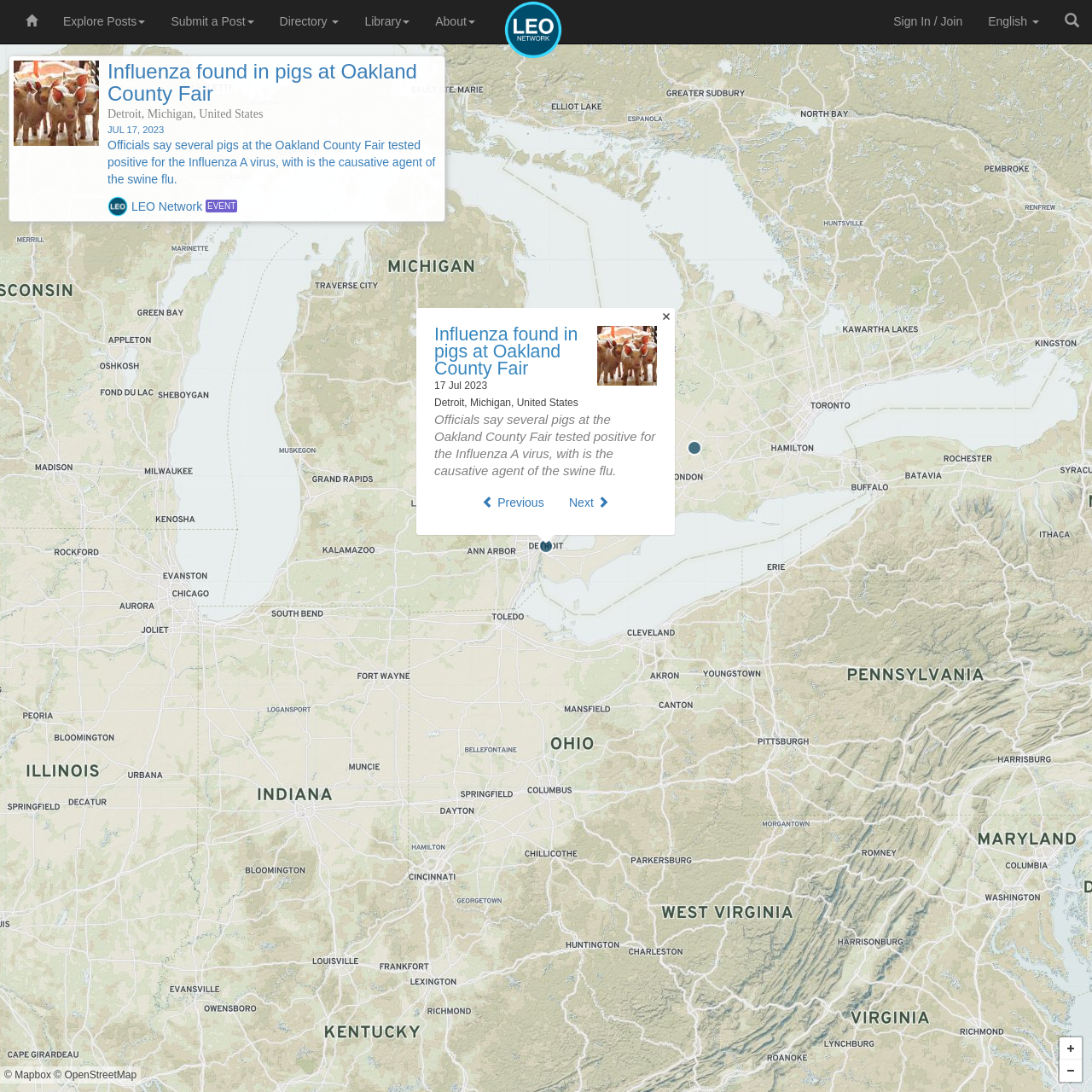Identify the bounding box coordinates for the region of the element that should be clicked to carry out the instruction: "Zoom in the map". The bounding box coordinates should be four float numbers between 0 and 1, i.e., [left, top, right, bottom].

[0.97, 0.95, 0.991, 0.97]